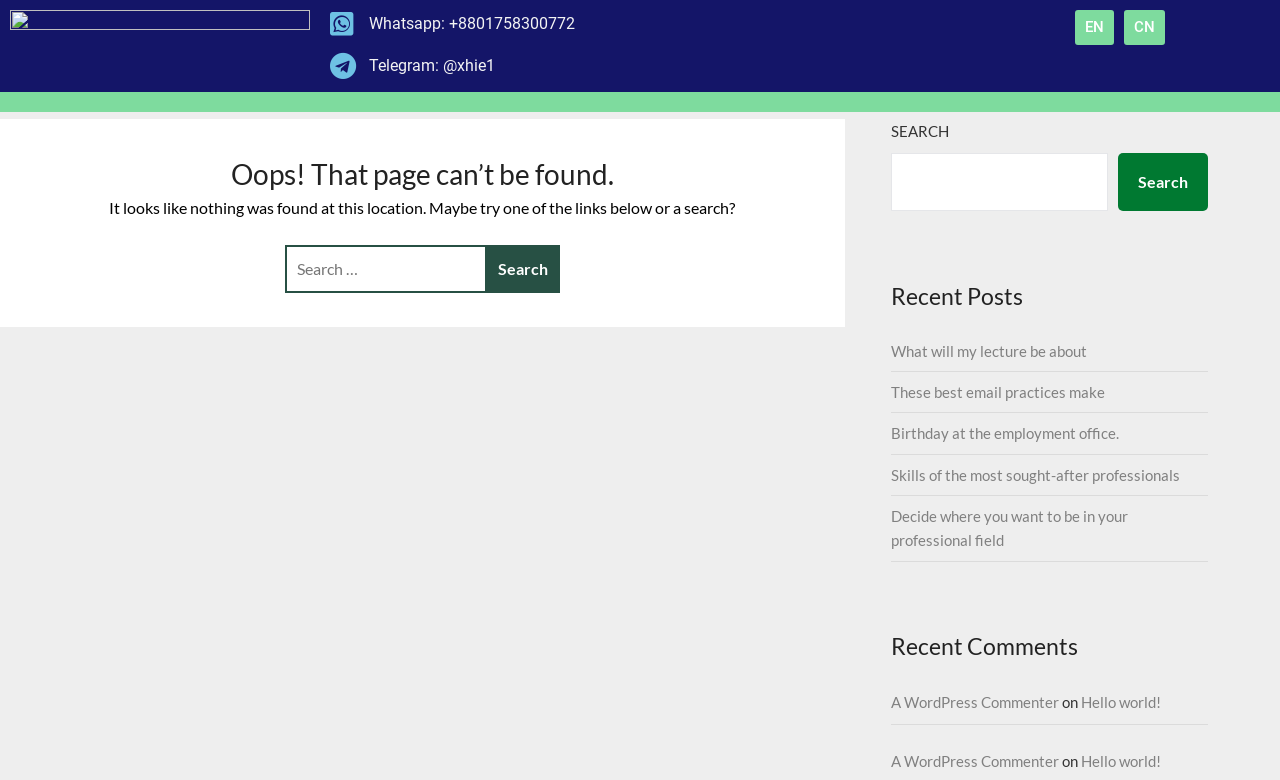Using the description: "Birthday at the employment office.", determine the UI element's bounding box coordinates. Ensure the coordinates are in the format of four float numbers between 0 and 1, i.e., [left, top, right, bottom].

[0.696, 0.544, 0.875, 0.567]